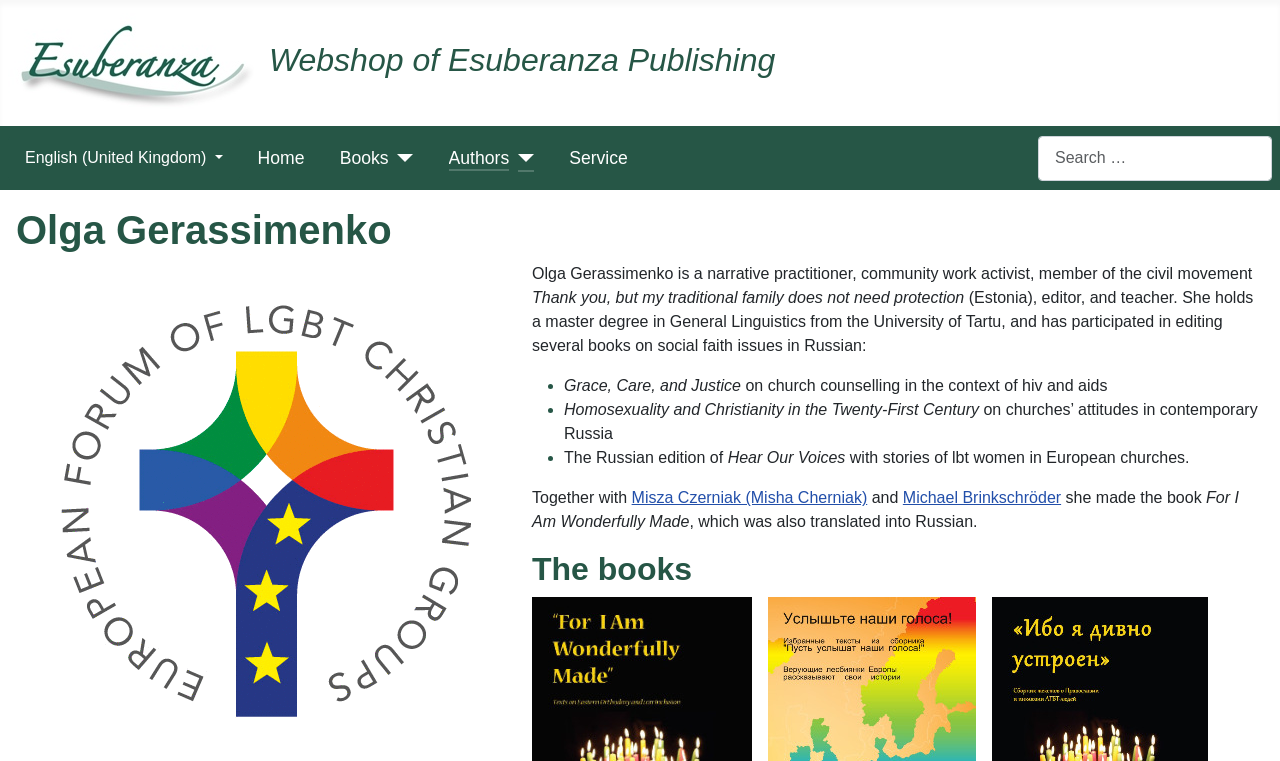Based on the element description "Judy Hendrickson", predict the bounding box coordinates of the UI element.

None